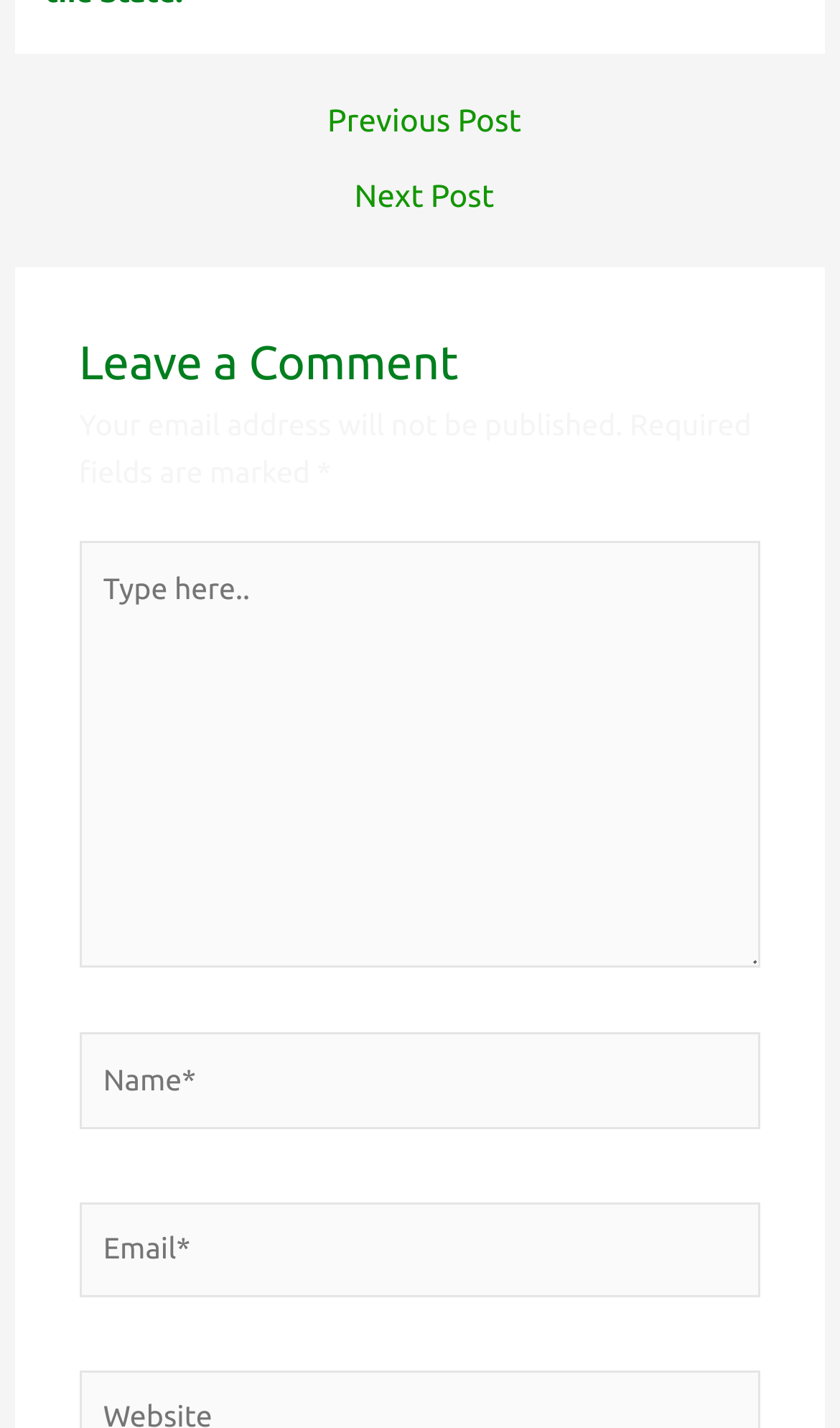Kindly respond to the following question with a single word or a brief phrase: 
What is the purpose of the 'Previous Post' link?

To navigate to previous post